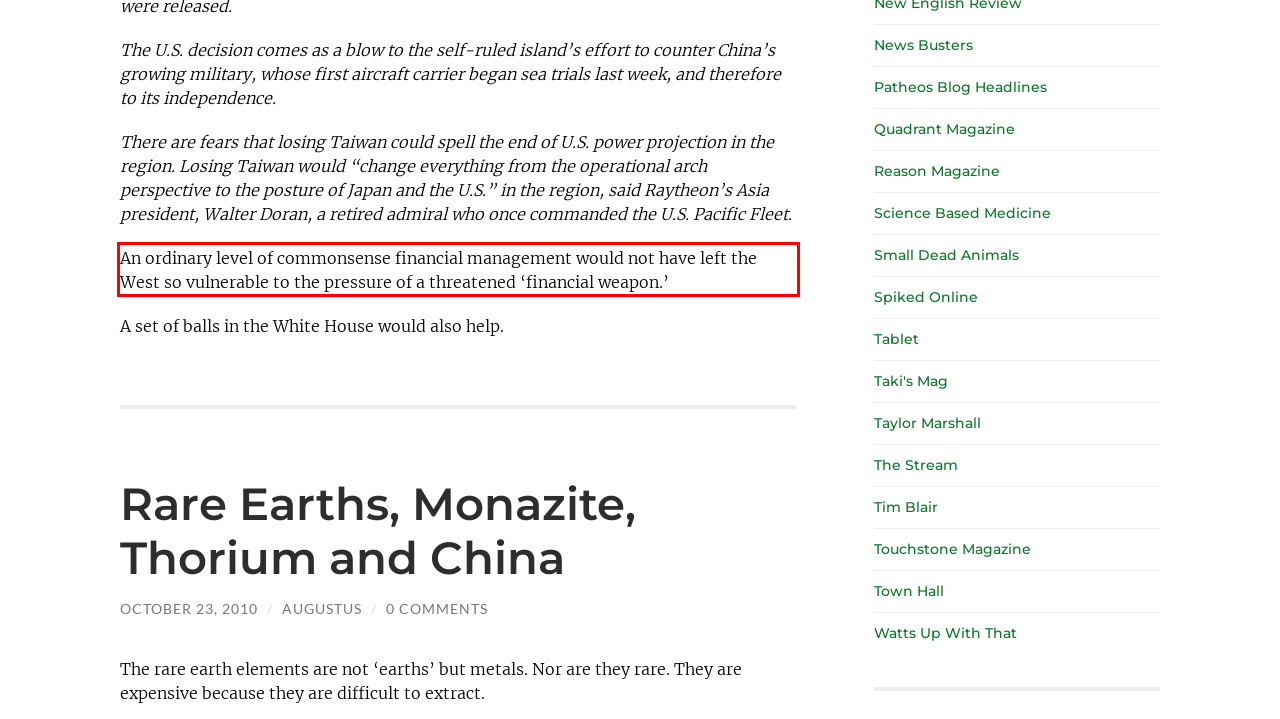You are looking at a screenshot of a webpage with a red rectangle bounding box. Use OCR to identify and extract the text content found inside this red bounding box.

An ordinary level of commonsense financial management would not have left the West so vulnerable to the pressure of a threatened ‘financial weapon.’